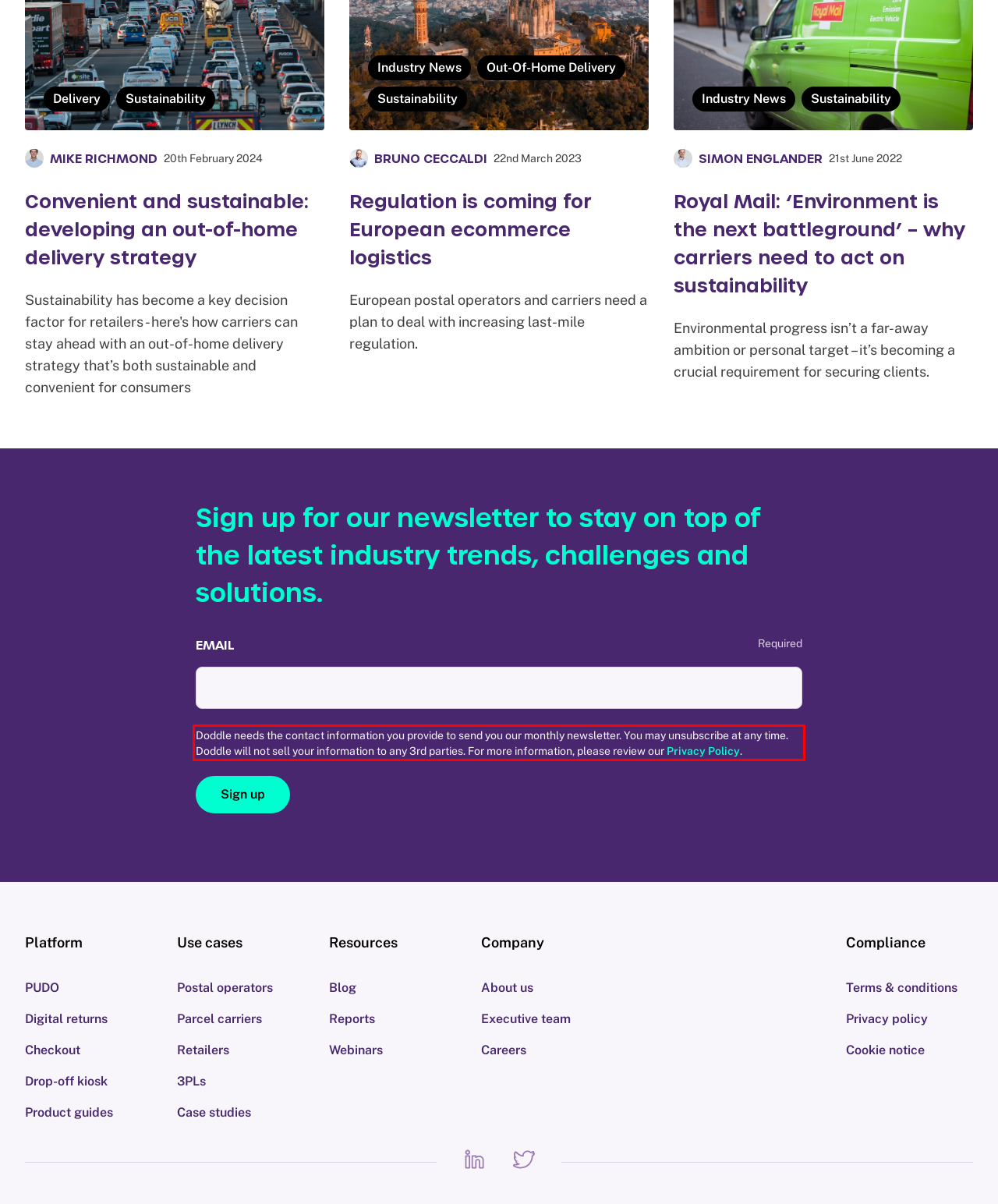You are given a webpage screenshot with a red bounding box around a UI element. Extract and generate the text inside this red bounding box.

Doddle needs the contact information you provide to send you our monthly newsletter. You may unsubscribe at any time. Doddle will not sell your information to any 3rd parties. For more information, please review our Privacy Policy.